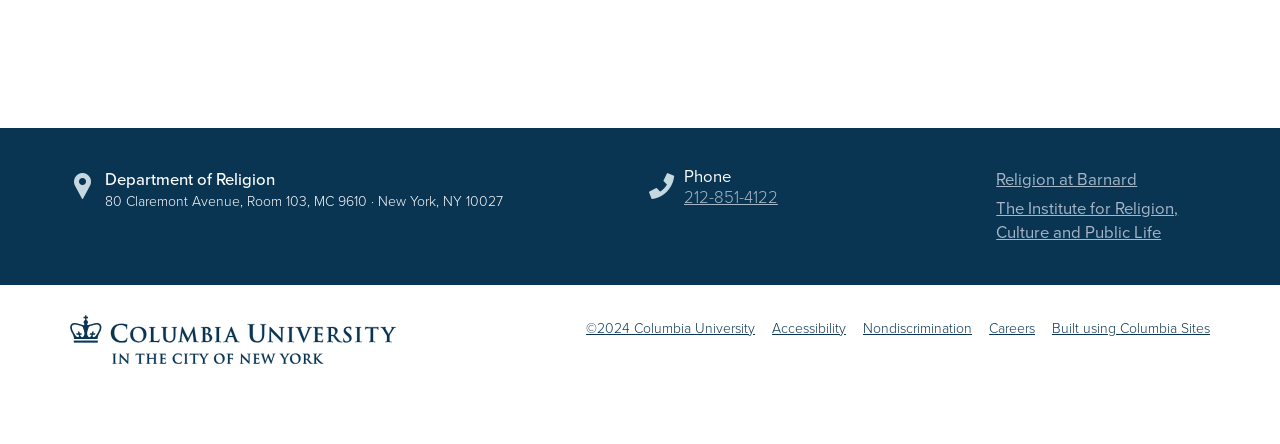Respond to the question below with a single word or phrase:
What is the purpose of the 'Accessibility' link?

Accessibility information